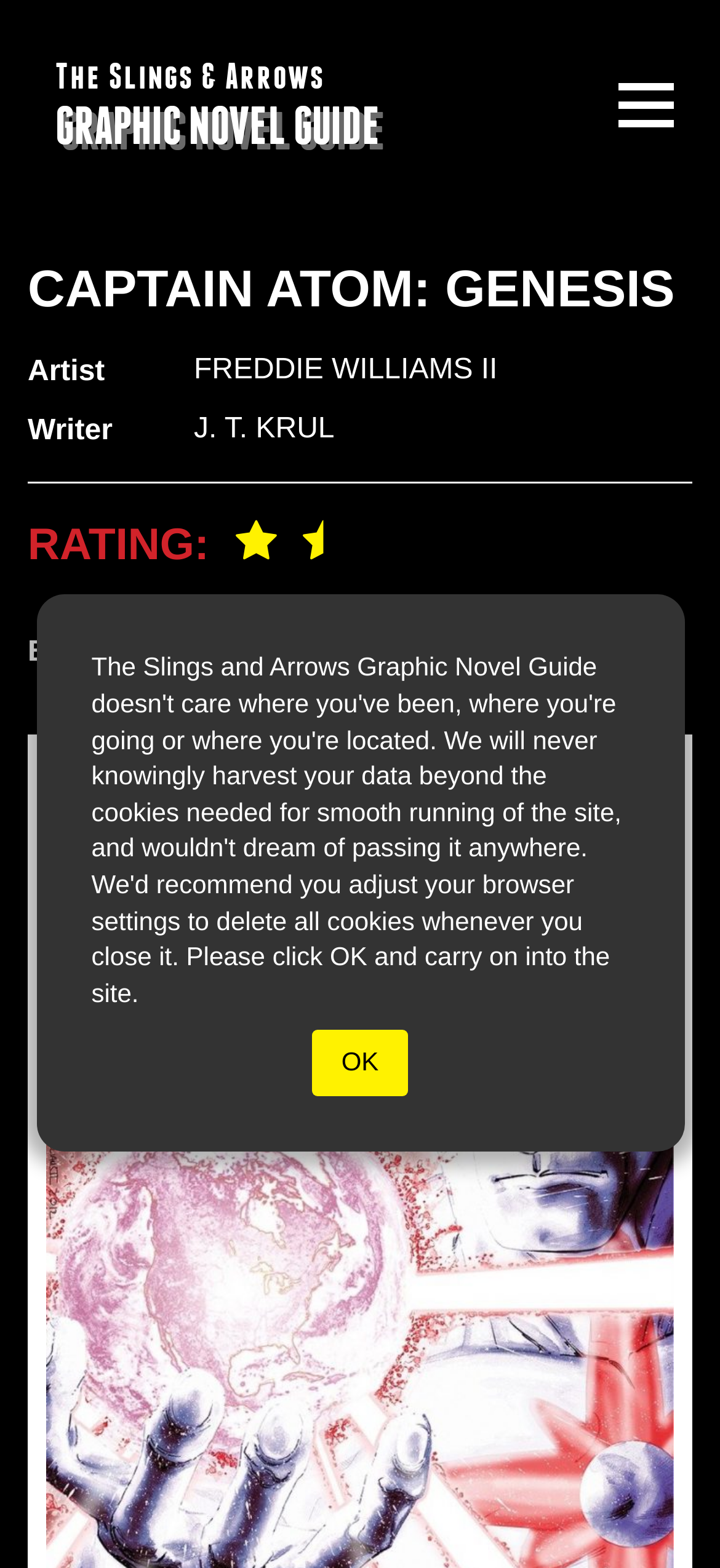What is the rating of Captain Atom: Genesis?
Using the image as a reference, give a one-word or short phrase answer.

Not specified